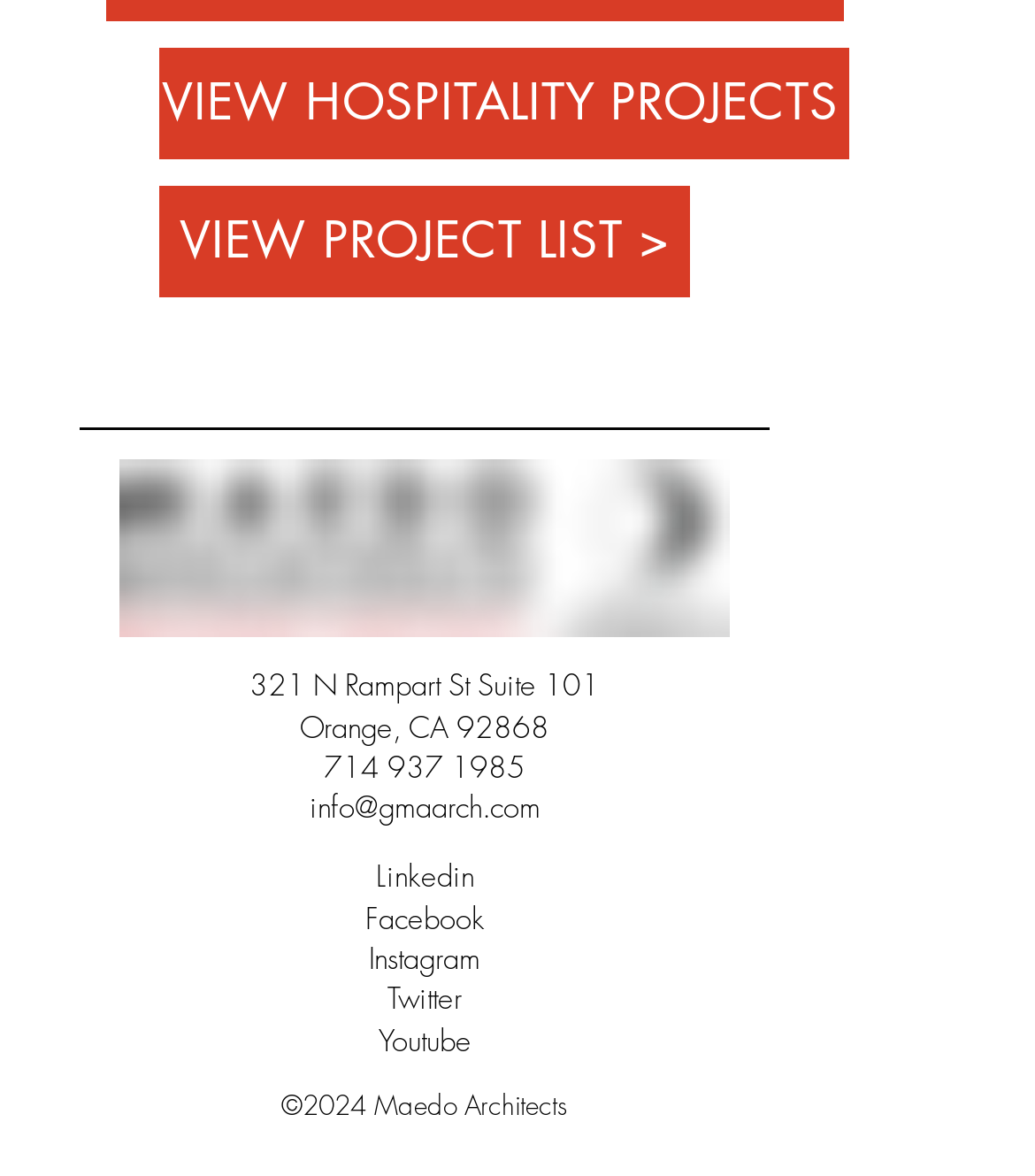Can you find the bounding box coordinates for the element to click on to achieve the instruction: "Call the office"?

[0.313, 0.634, 0.508, 0.668]